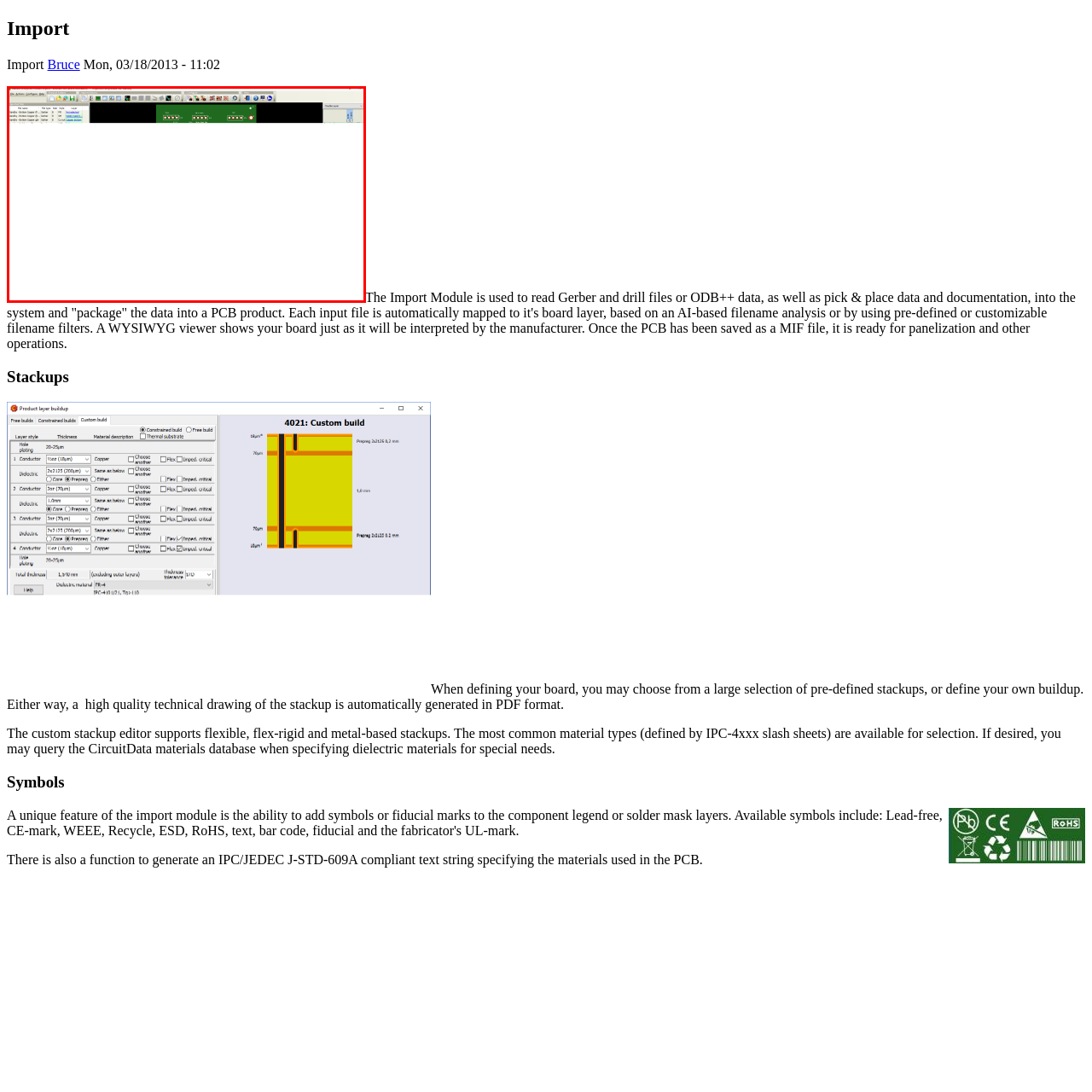Pay attention to the section outlined in red, What is the background color of the layout? 
Reply with a single word or phrase.

Green